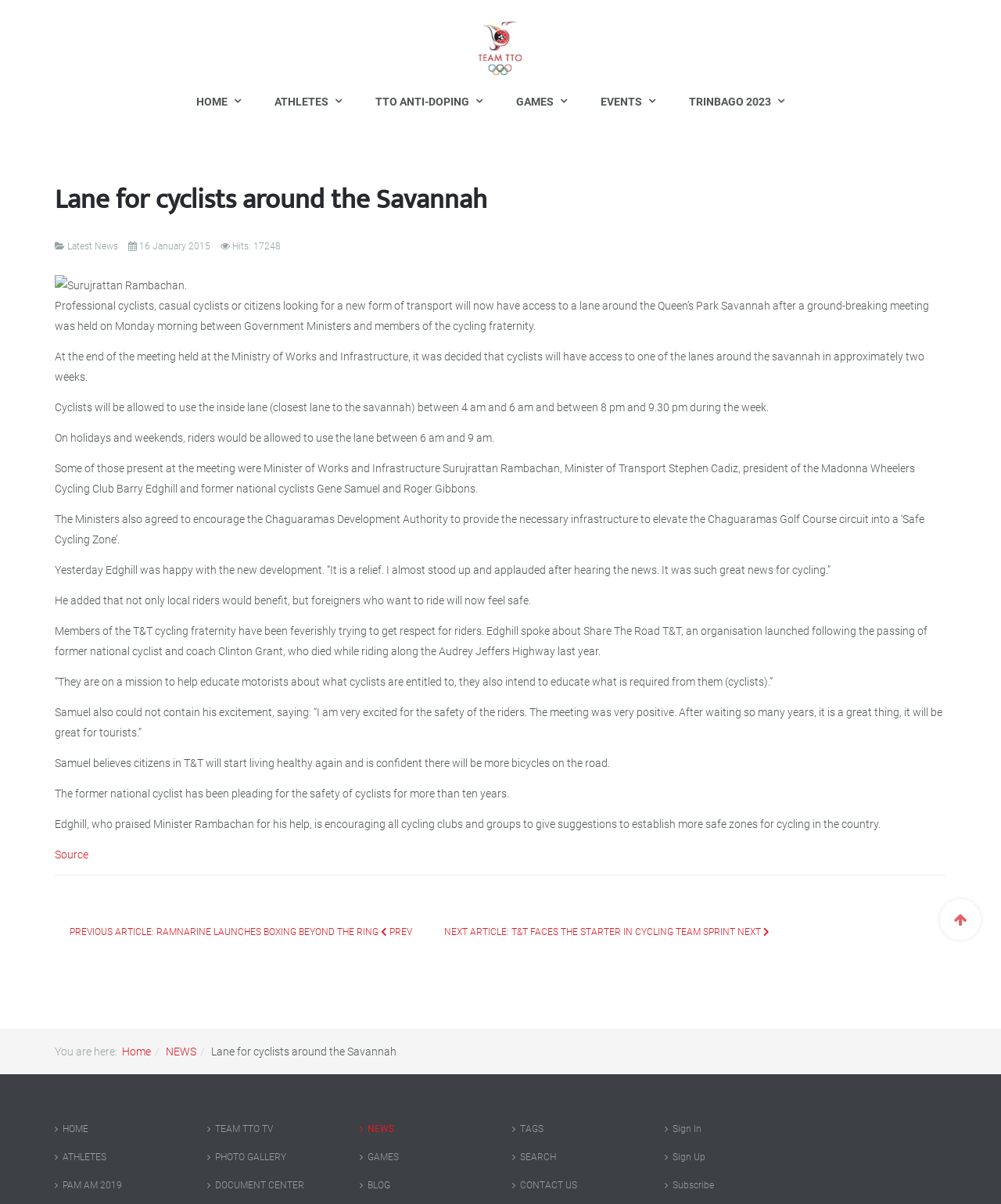What is the expected outcome of having a lane for cyclists around the Queen's Park Savannah?
Please look at the screenshot and answer using one word or phrase.

More bicycles on the road